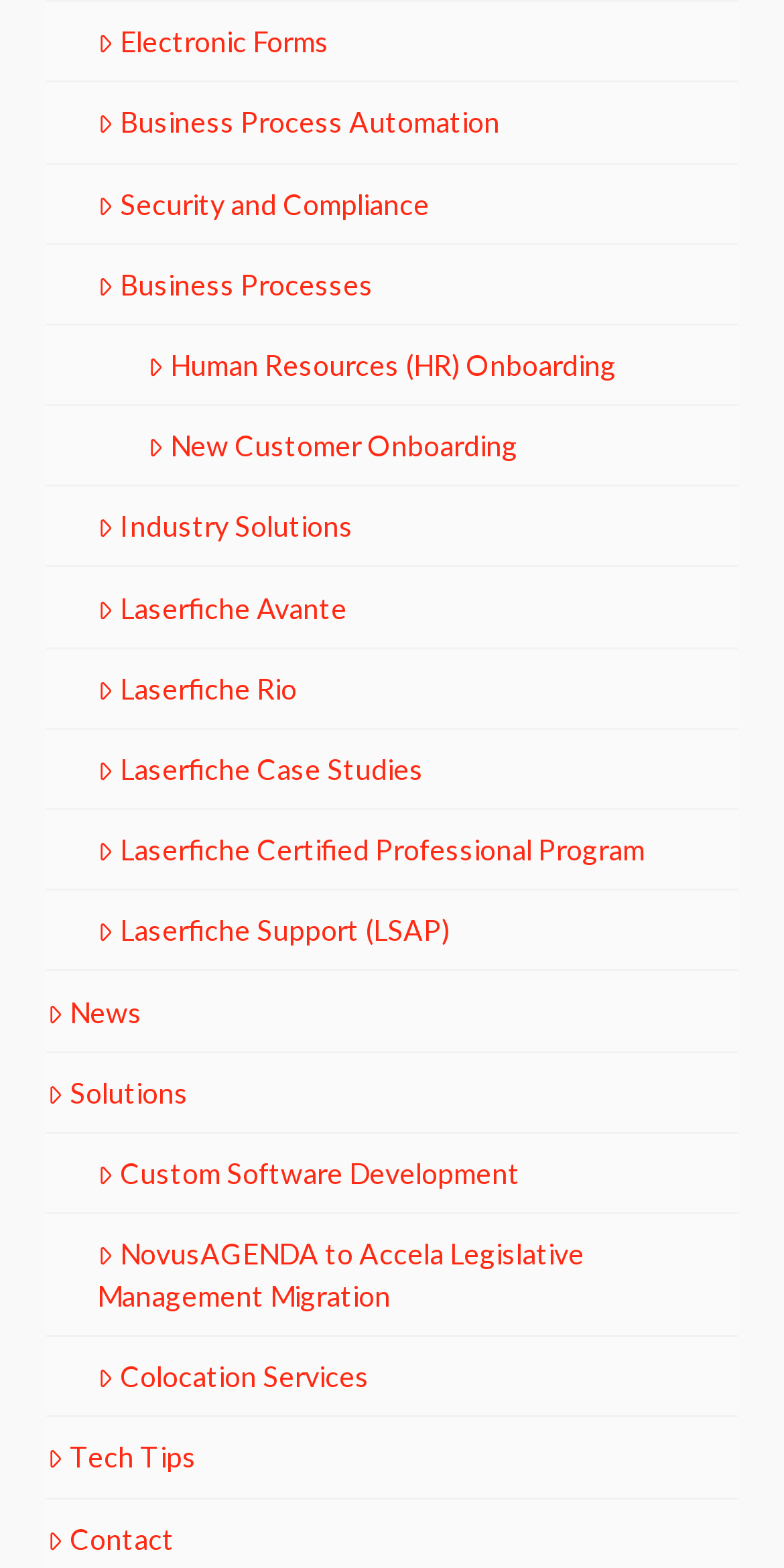Use one word or a short phrase to answer the question provided: 
How many links are there under 'Industry Solutions'?

1